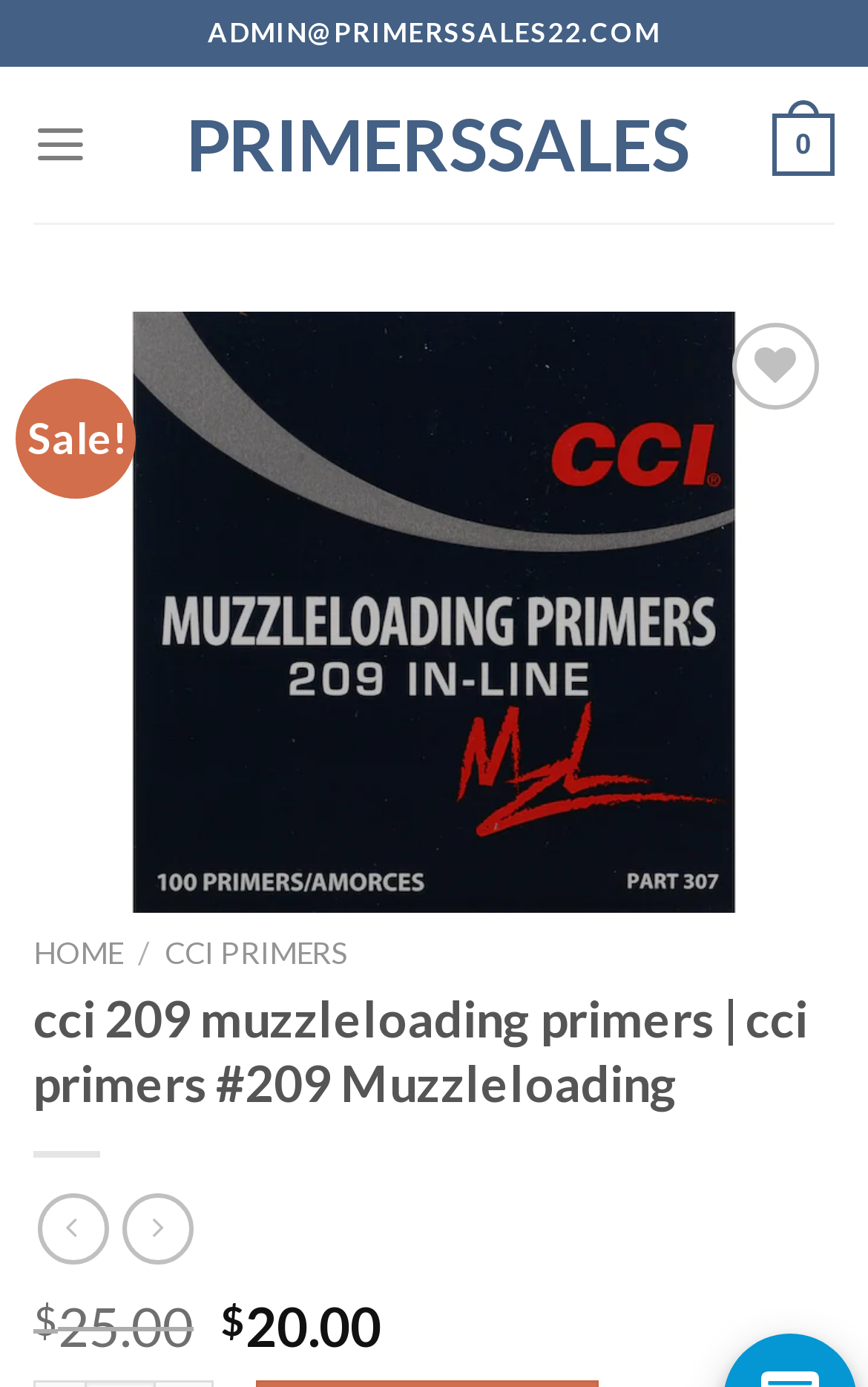Provide the bounding box coordinates of the section that needs to be clicked to accomplish the following instruction: "Contact the administrator."

[0.239, 0.012, 0.761, 0.036]